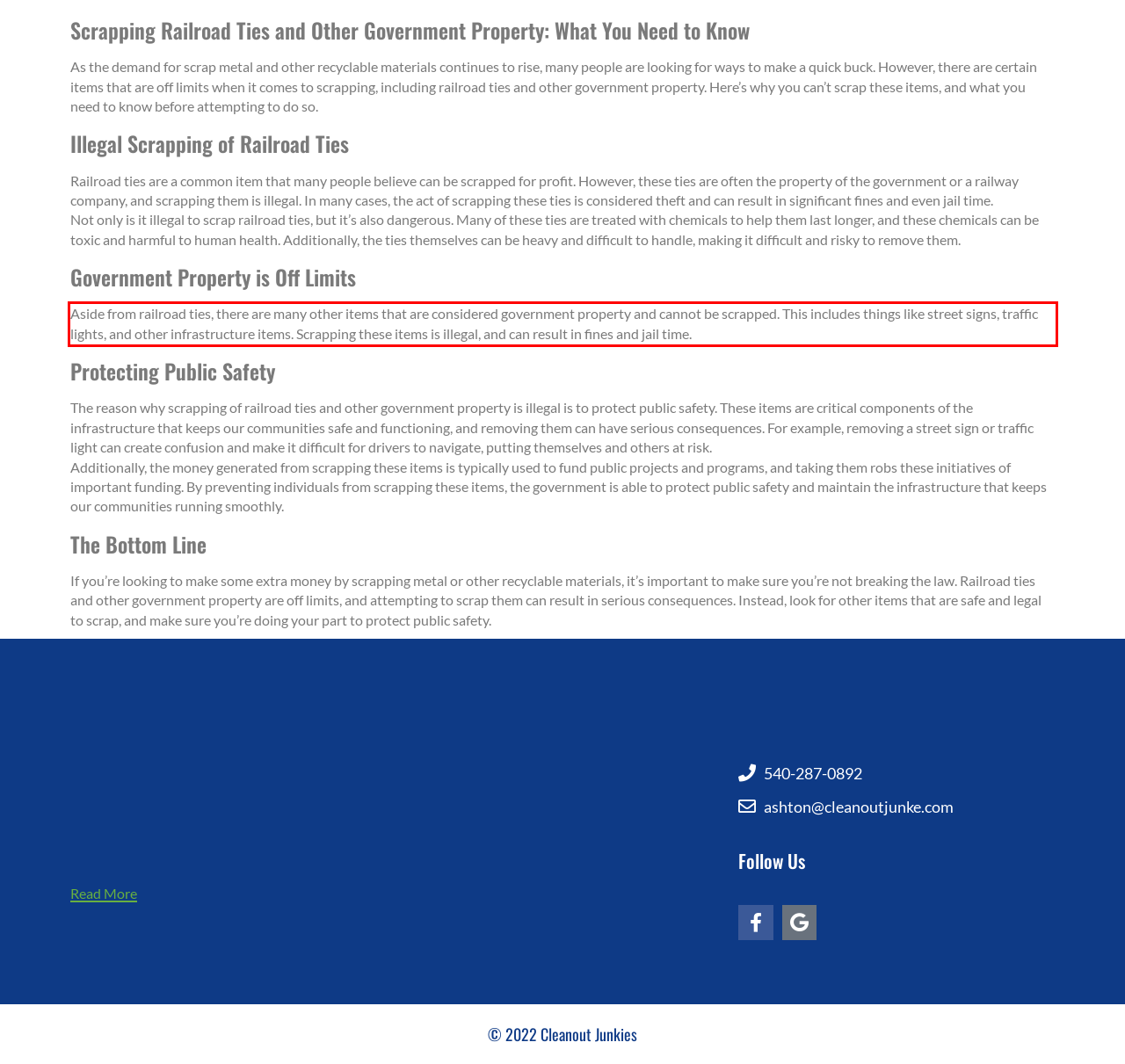Please perform OCR on the UI element surrounded by the red bounding box in the given webpage screenshot and extract its text content.

Aside from railroad ties, there are many other items that are considered government property and cannot be scrapped. This includes things like street signs, traffic lights, and other infrastructure items. Scrapping these items is illegal, and can result in fines and jail time.